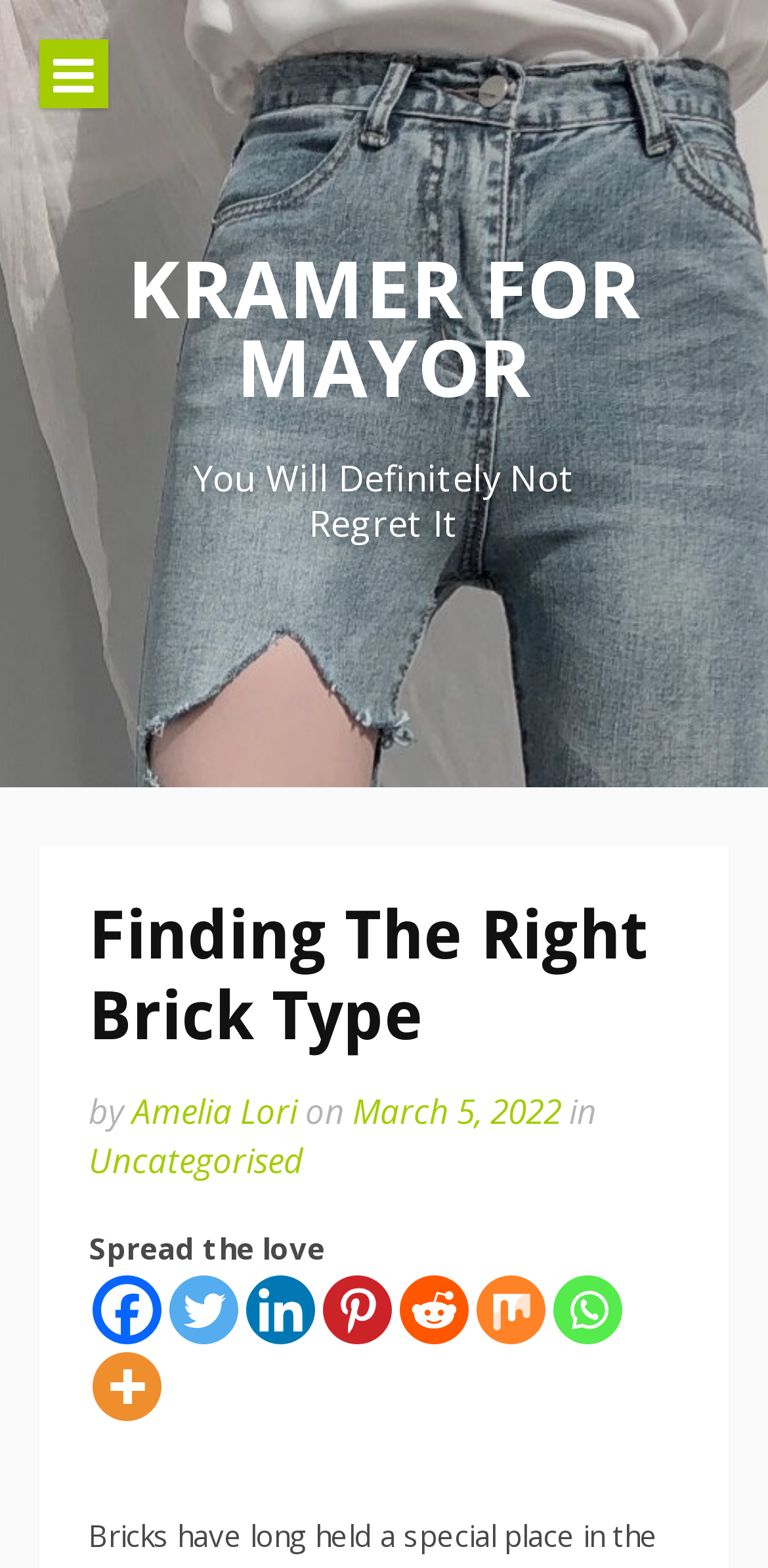Pinpoint the bounding box coordinates of the clickable element to carry out the following instruction: "Visit Kramer For Mayor's page."

[0.165, 0.149, 0.835, 0.268]